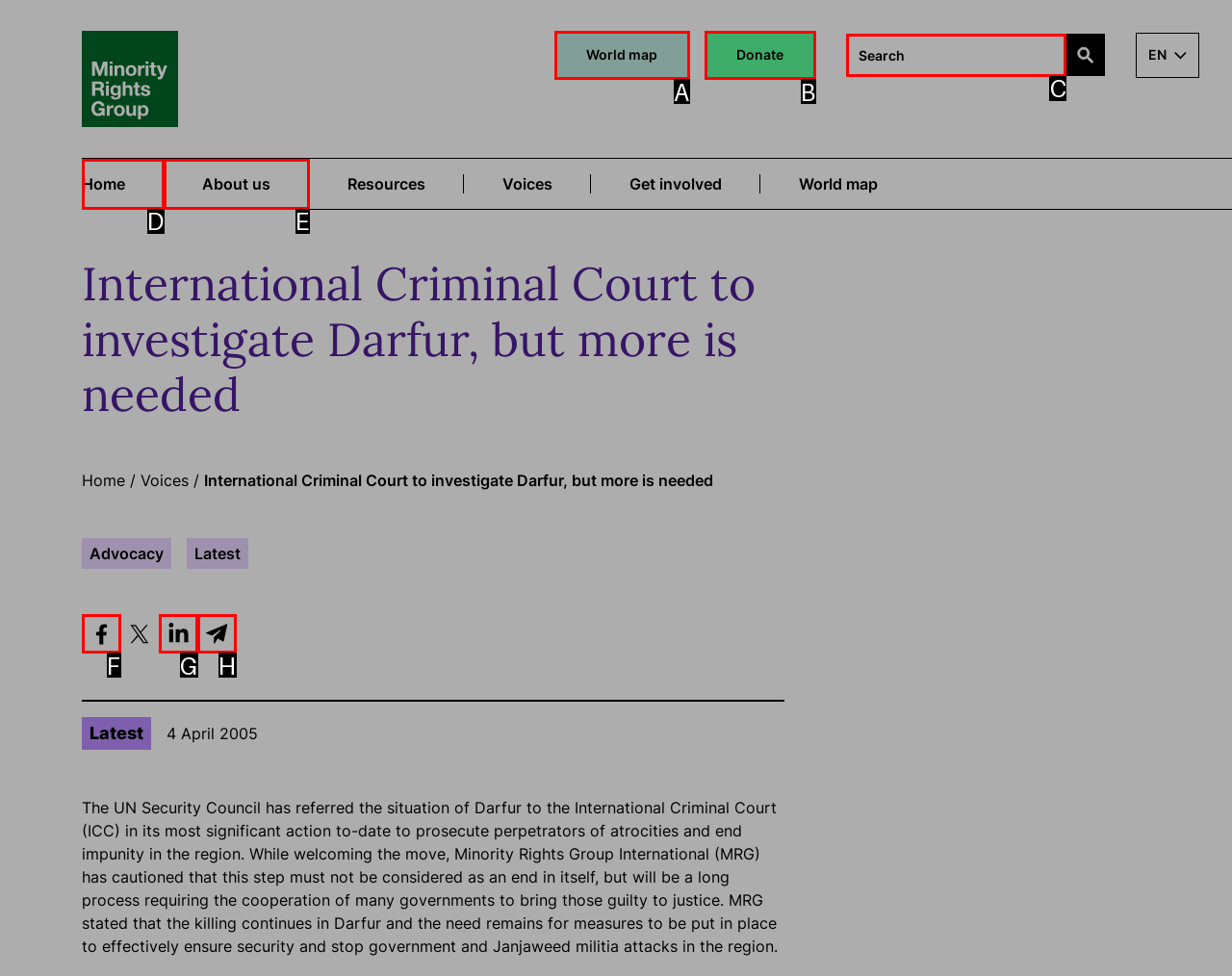Please identify the UI element that matches the description: About us
Respond with the letter of the correct option.

E